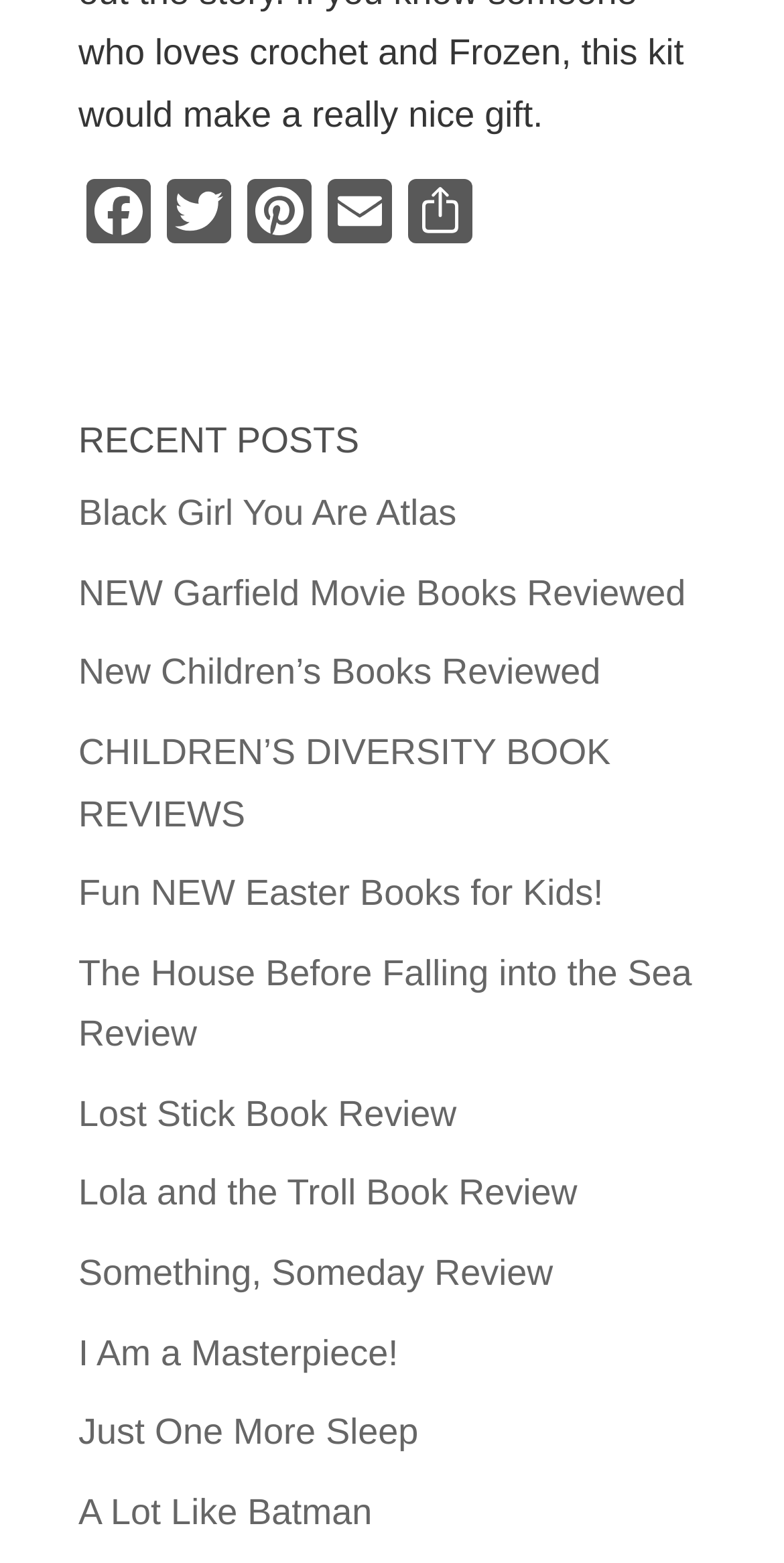Determine the bounding box coordinates for the area that should be clicked to carry out the following instruction: "Explore 'The House Before Falling into the Sea Review'".

[0.1, 0.609, 0.883, 0.674]